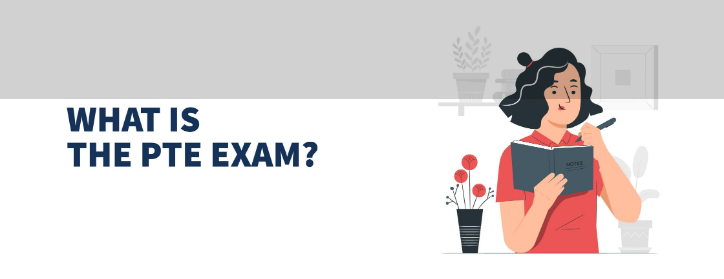What is the purpose of the PTE Exam?
Carefully examine the image and provide a detailed answer to the question.

The image and its accompanying text suggest that the PTE Exam is an English proficiency test that assesses reading, writing, speaking, and listening skills, which is vital for those looking to study or migrate to English-speaking countries.